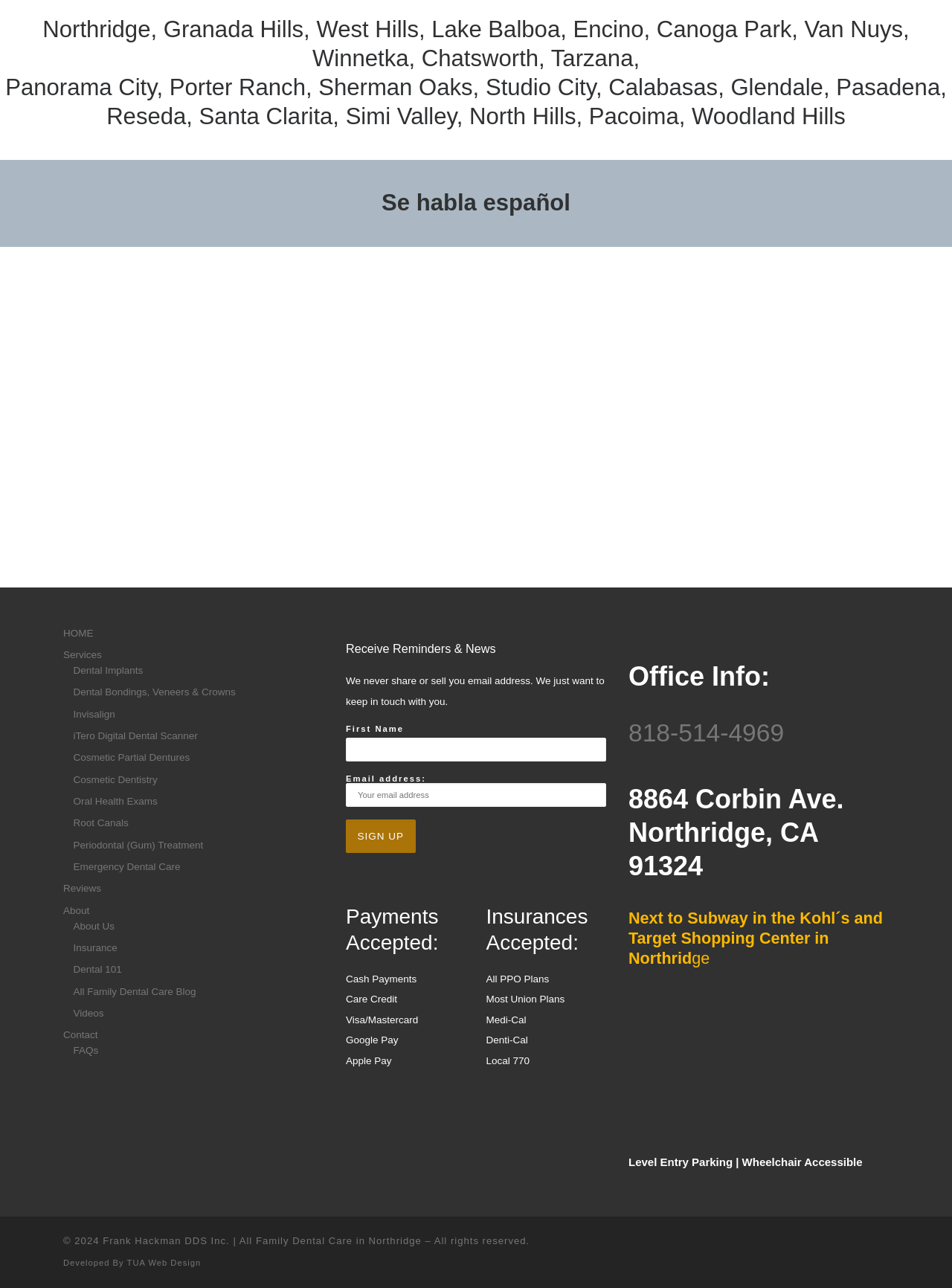Please pinpoint the bounding box coordinates for the region I should click to adhere to this instruction: "go to home page".

None